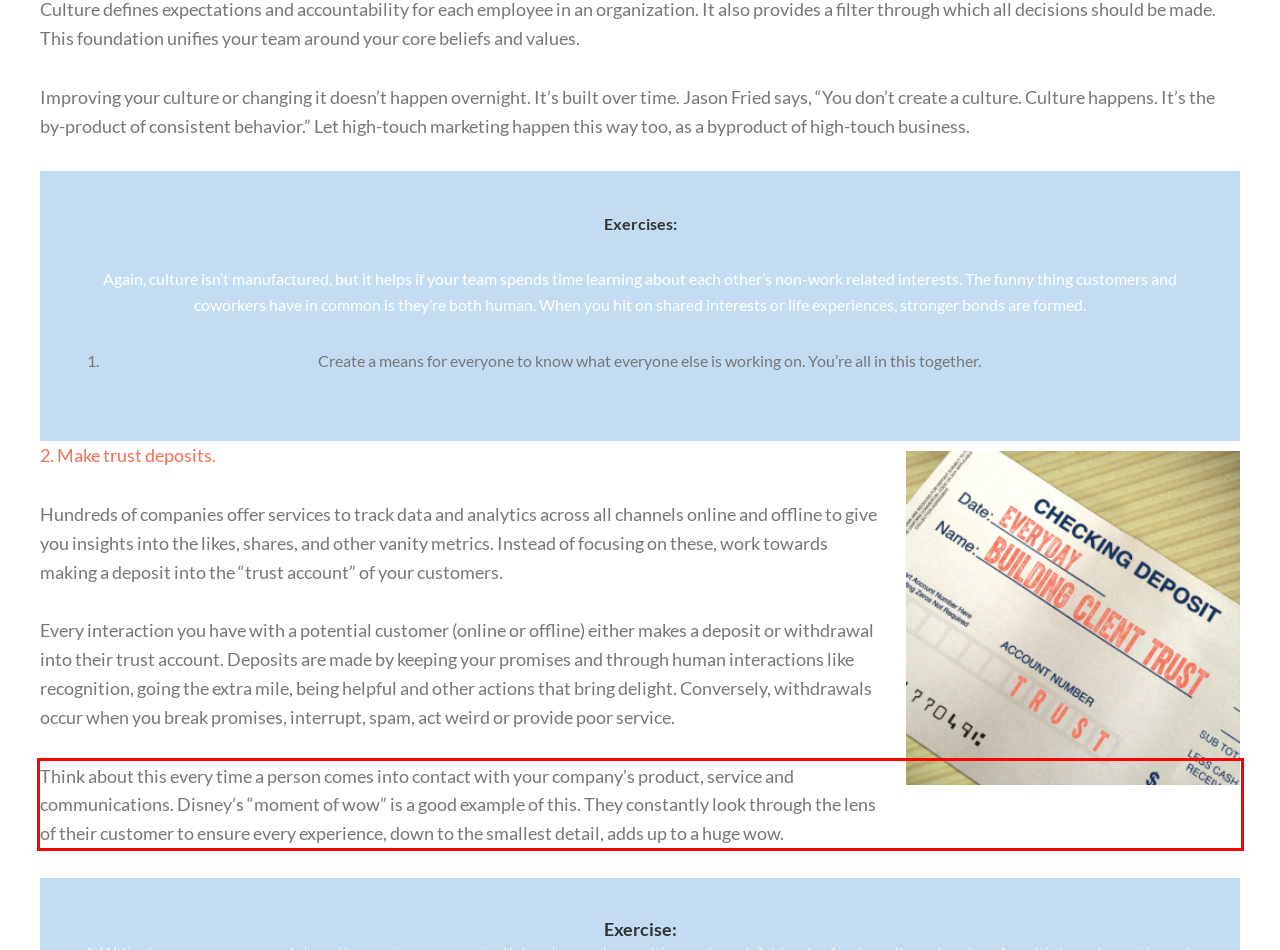Given a screenshot of a webpage with a red bounding box, extract the text content from the UI element inside the red bounding box.

Think about this every time a person comes into contact with your company’s product, service and communications. Disney’s “moment of wow” is a good example of this. They constantly look through the lens of their customer to ensure every experience, down to the smallest detail, adds up to a huge wow.